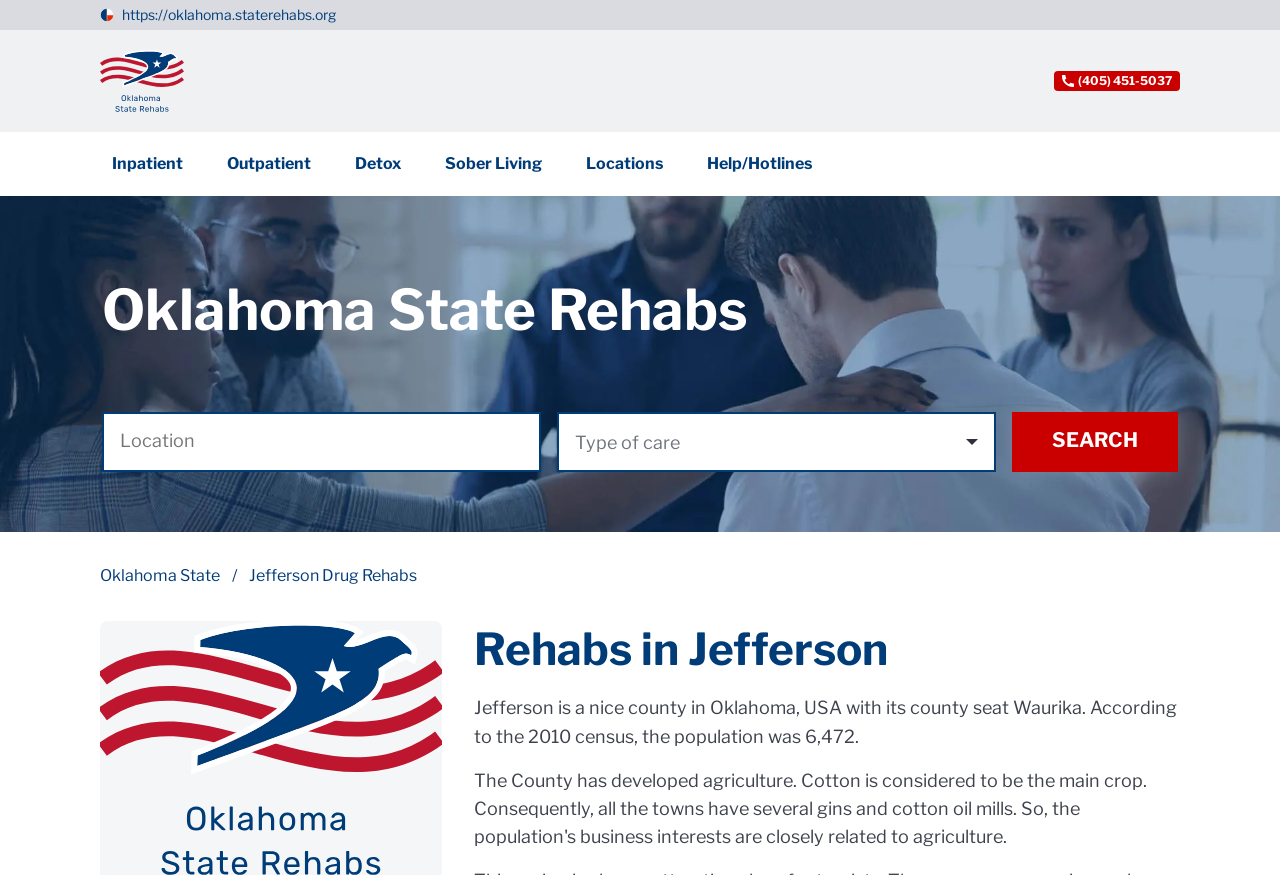Pinpoint the bounding box coordinates of the clickable area necessary to execute the following instruction: "Enter a location". The coordinates should be given as four float numbers between 0 and 1, namely [left, top, right, bottom].

[0.094, 0.492, 0.409, 0.516]